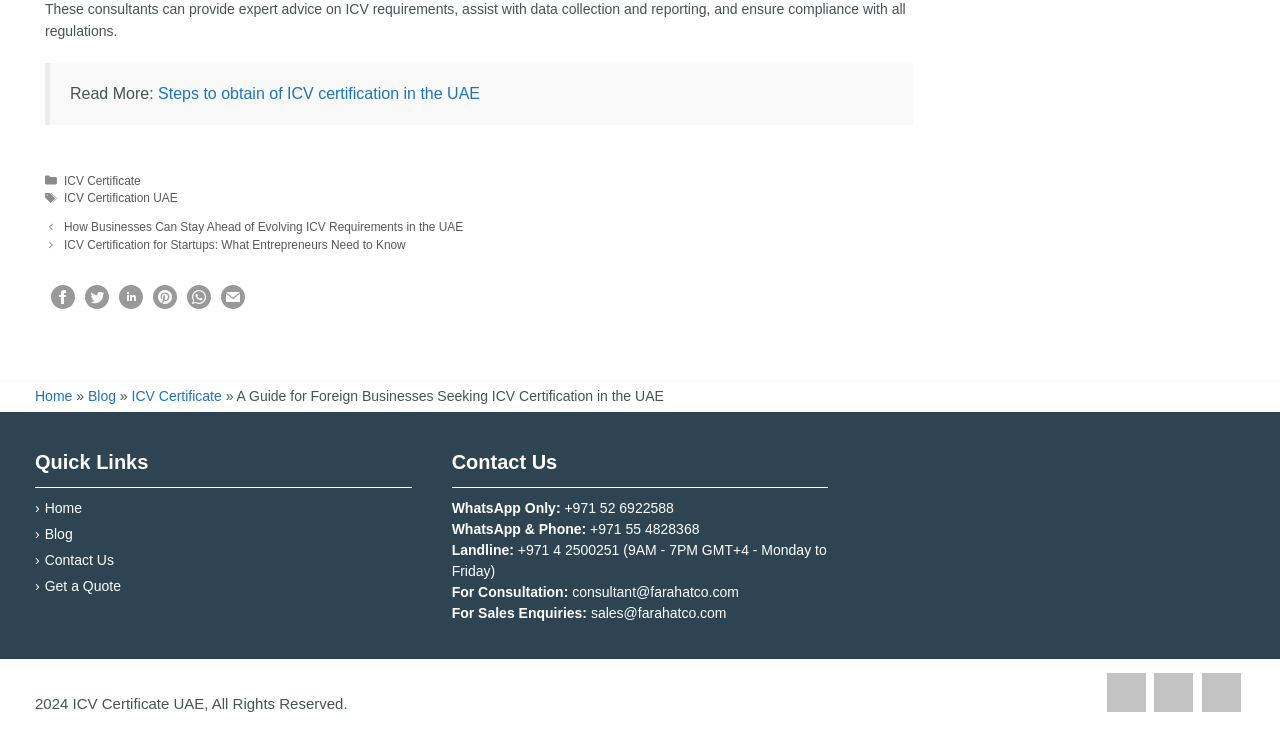Identify the bounding box for the UI element described as: "Contact Us". Ensure the coordinates are four float numbers between 0 and 1, formatted as [left, top, right, bottom].

[0.035, 0.752, 0.089, 0.774]